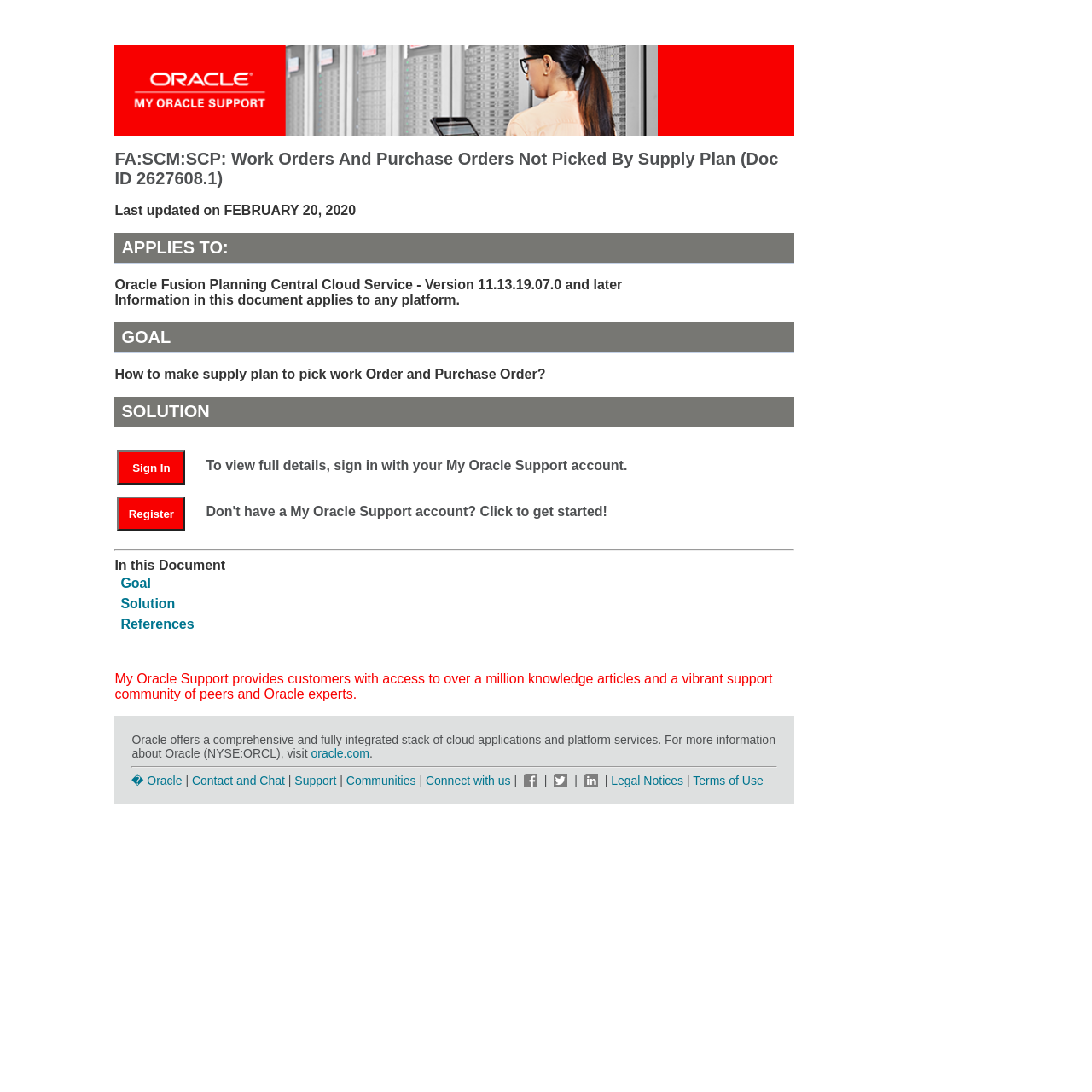Using the provided description: "Mixer Rental", find the bounding box coordinates of the corresponding UI element. The output should be four float numbers between 0 and 1, in the format [left, top, right, bottom].

None